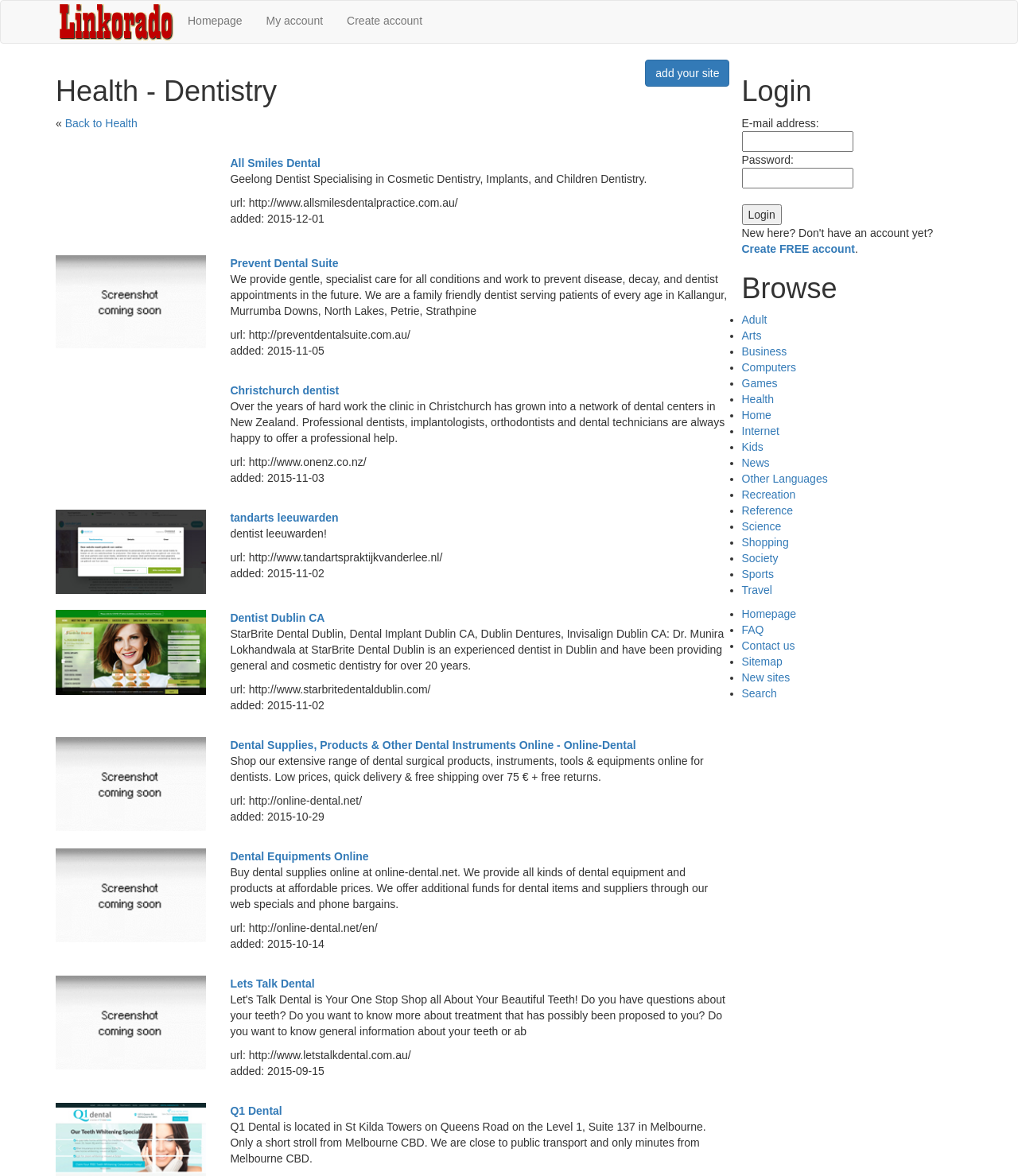Locate the bounding box coordinates of the UI element described by: "parent_node: E-mail address: name="password"". Provide the coordinates as four float numbers between 0 and 1, formatted as [left, top, right, bottom].

[0.729, 0.142, 0.838, 0.16]